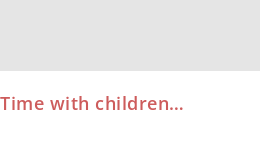Answer the following query concisely with a single word or phrase:
What is the purpose of the image?

To prompt discussions on parenting